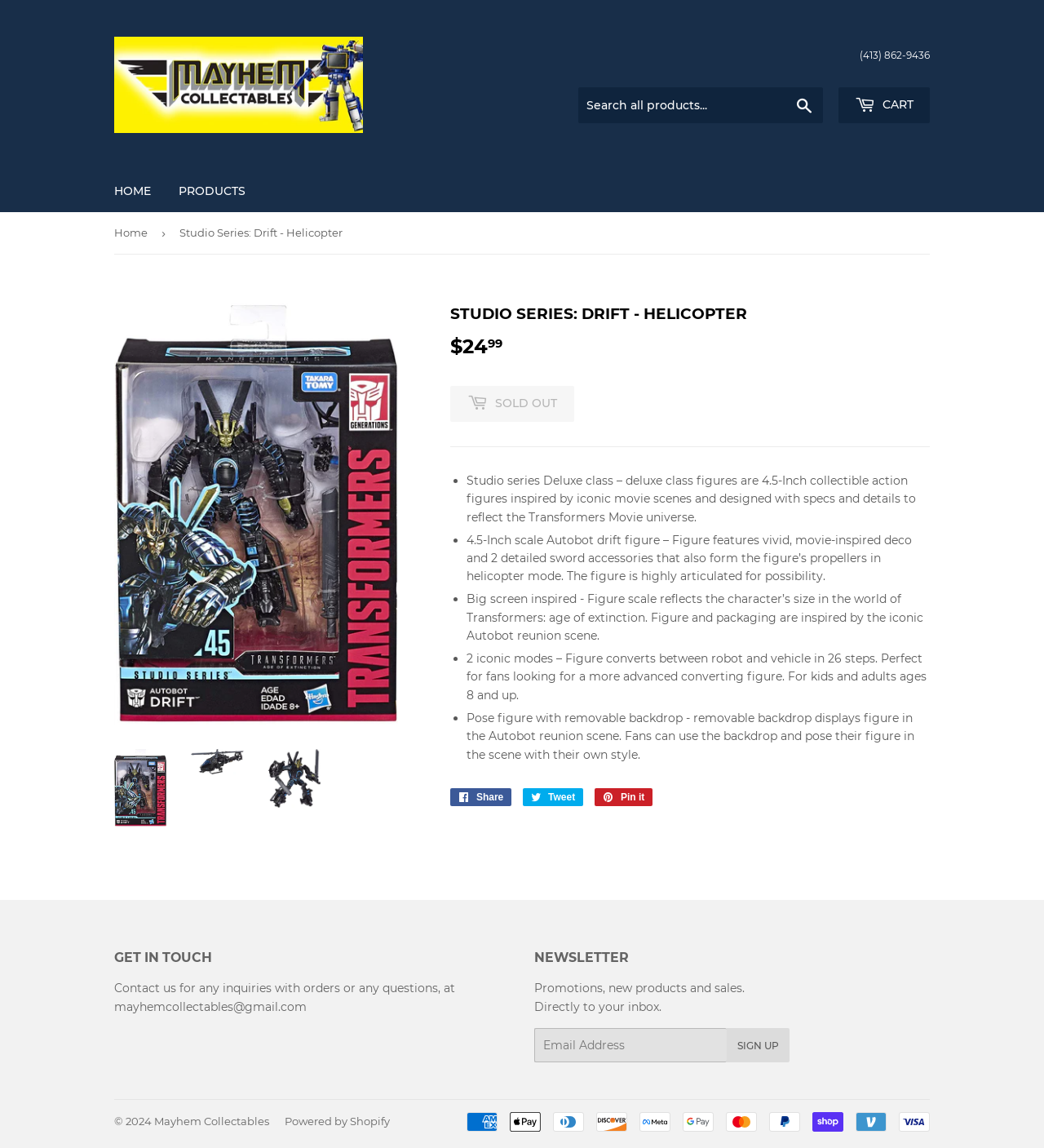What is the price of the Studio Series: Drift - Helicopter?
Please respond to the question with a detailed and thorough explanation.

The price of the Studio Series: Drift - Helicopter can be found in the product description section, where it is stated as '$24.99'.